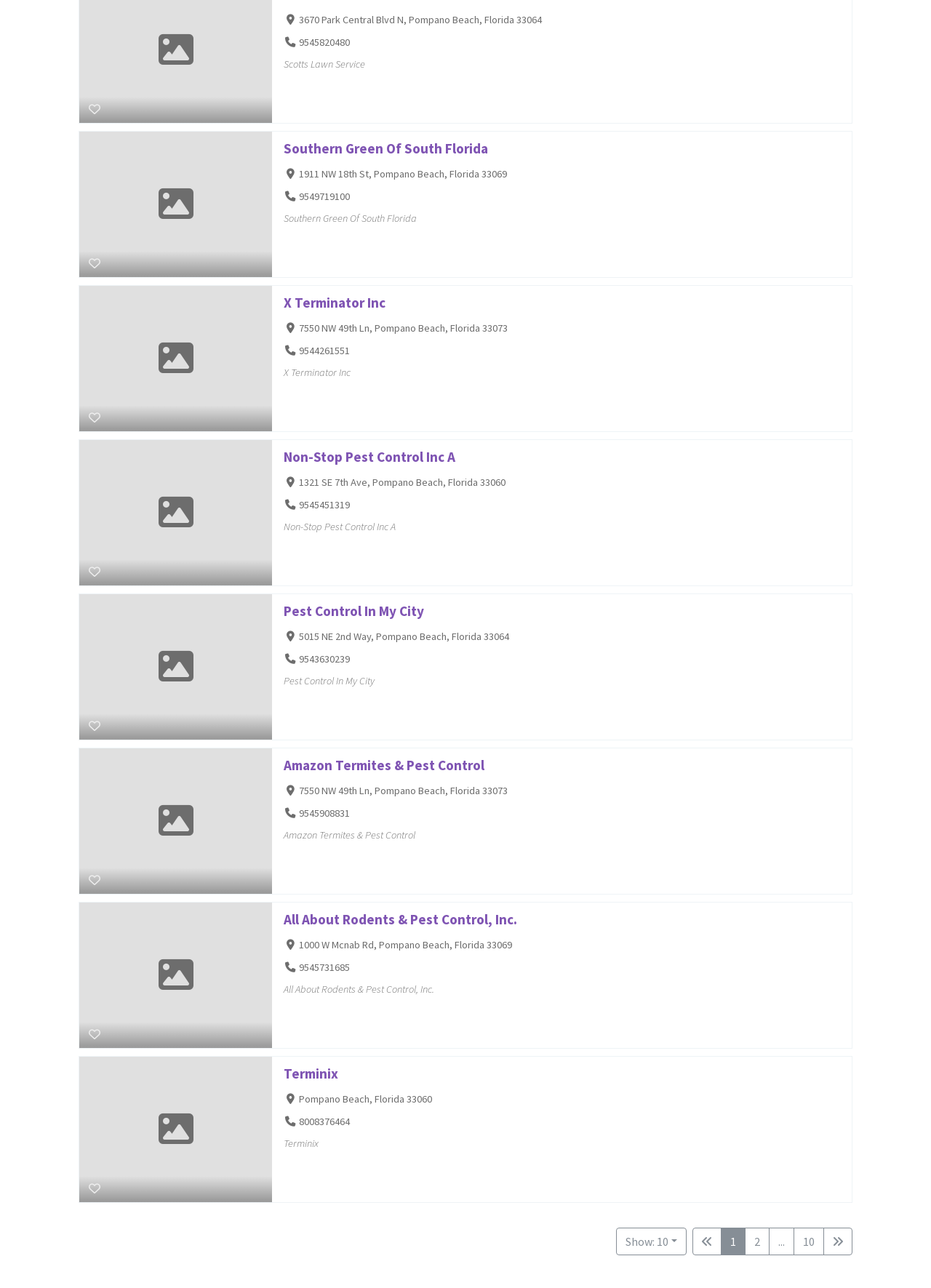How many buttons with '' icon are there?
Answer the question with a single word or phrase, referring to the image.

6